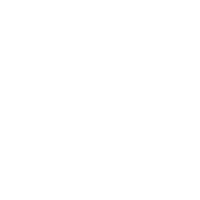Respond concisely with one word or phrase to the following query:
What is the scent of the essential oil?

Patchouli